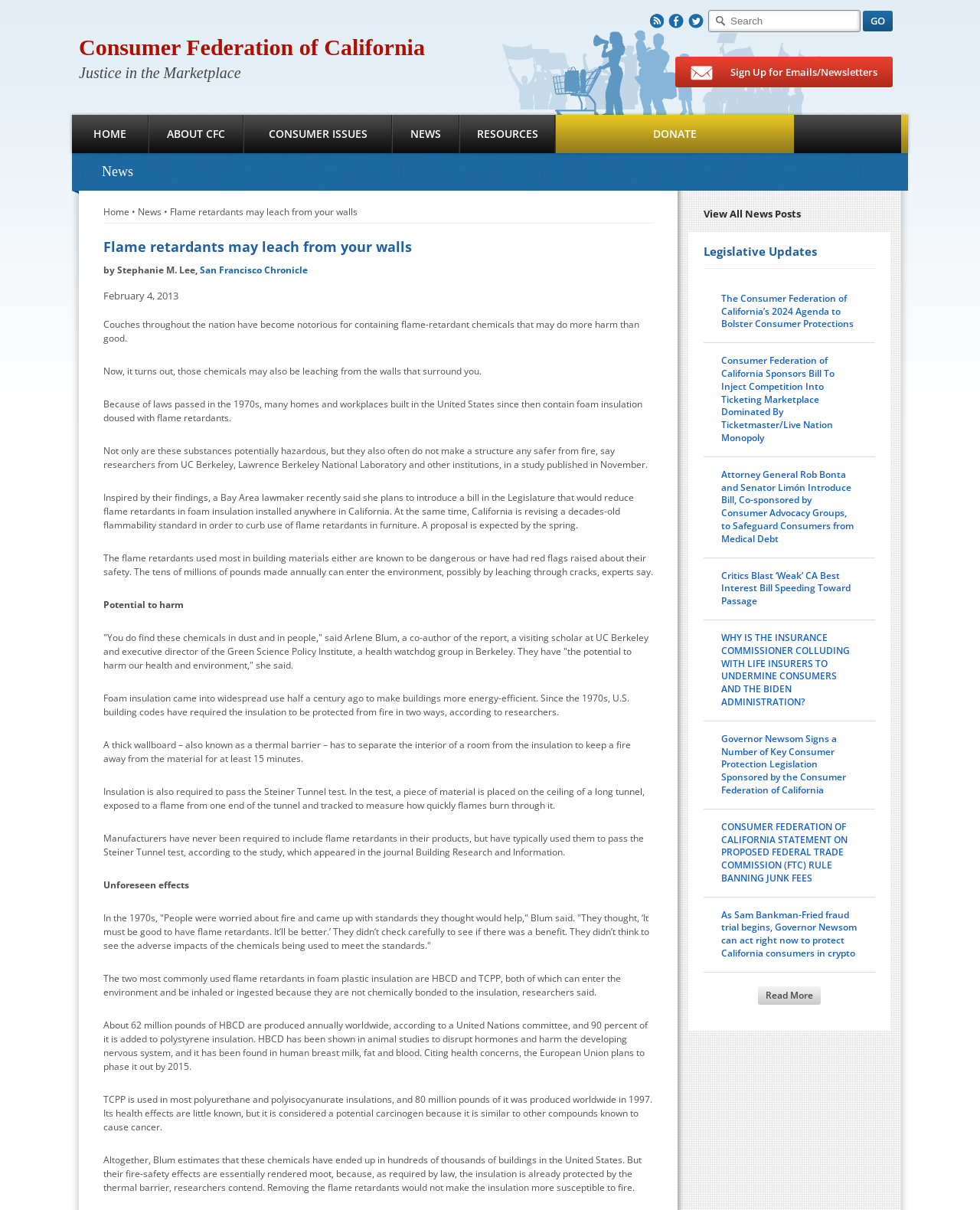Specify the bounding box coordinates of the area to click in order to follow the given instruction: "Search for something."

[0.723, 0.009, 0.911, 0.027]